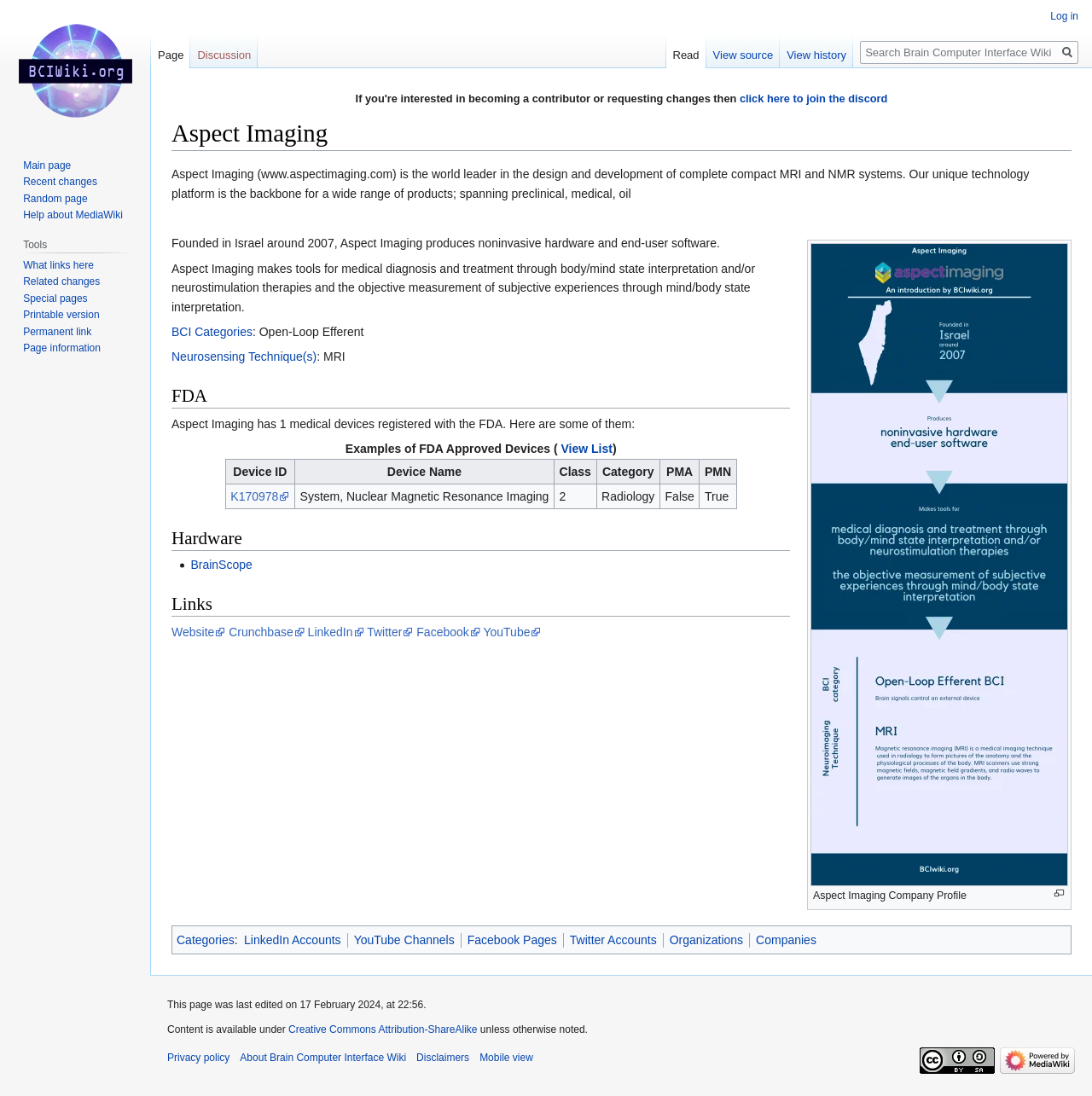Utilize the details in the image to thoroughly answer the following question: What is the company name of the brain computer interface wiki?

The company name can be found in the heading 'Aspect Imaging' with bounding box coordinates [0.157, 0.108, 0.981, 0.138]. It is also mentioned in the StaticText 'Aspect Imaging (www.aspectimaging.com) is the world leader in the design and development of complete compact MRI and NMR systems.' with bounding box coordinates [0.157, 0.153, 0.942, 0.183].